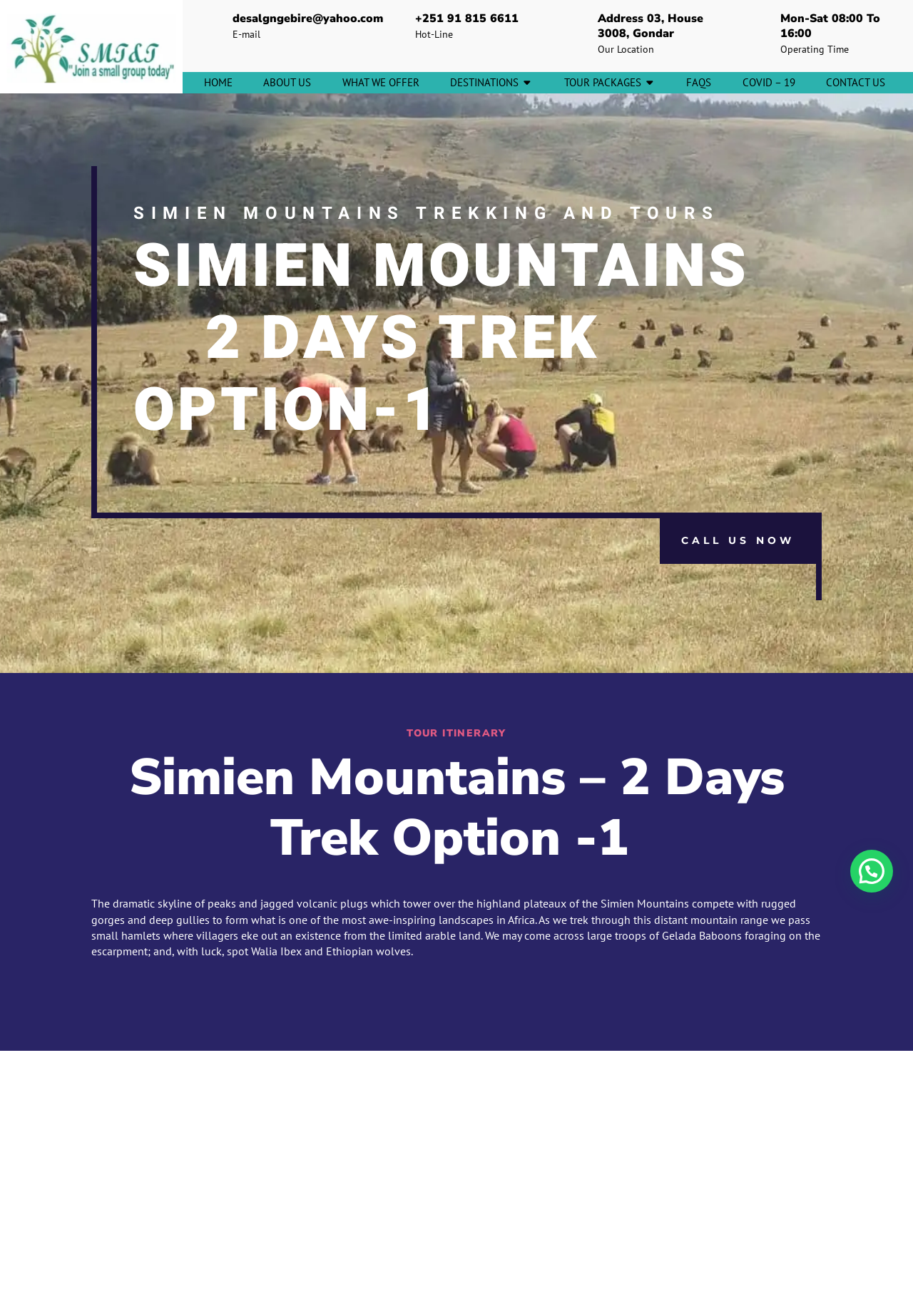From the element description: "Covid – 19", extract the bounding box coordinates of the UI element. The coordinates should be expressed as four float numbers between 0 and 1, in the order [left, top, right, bottom].

[0.813, 0.059, 0.871, 0.067]